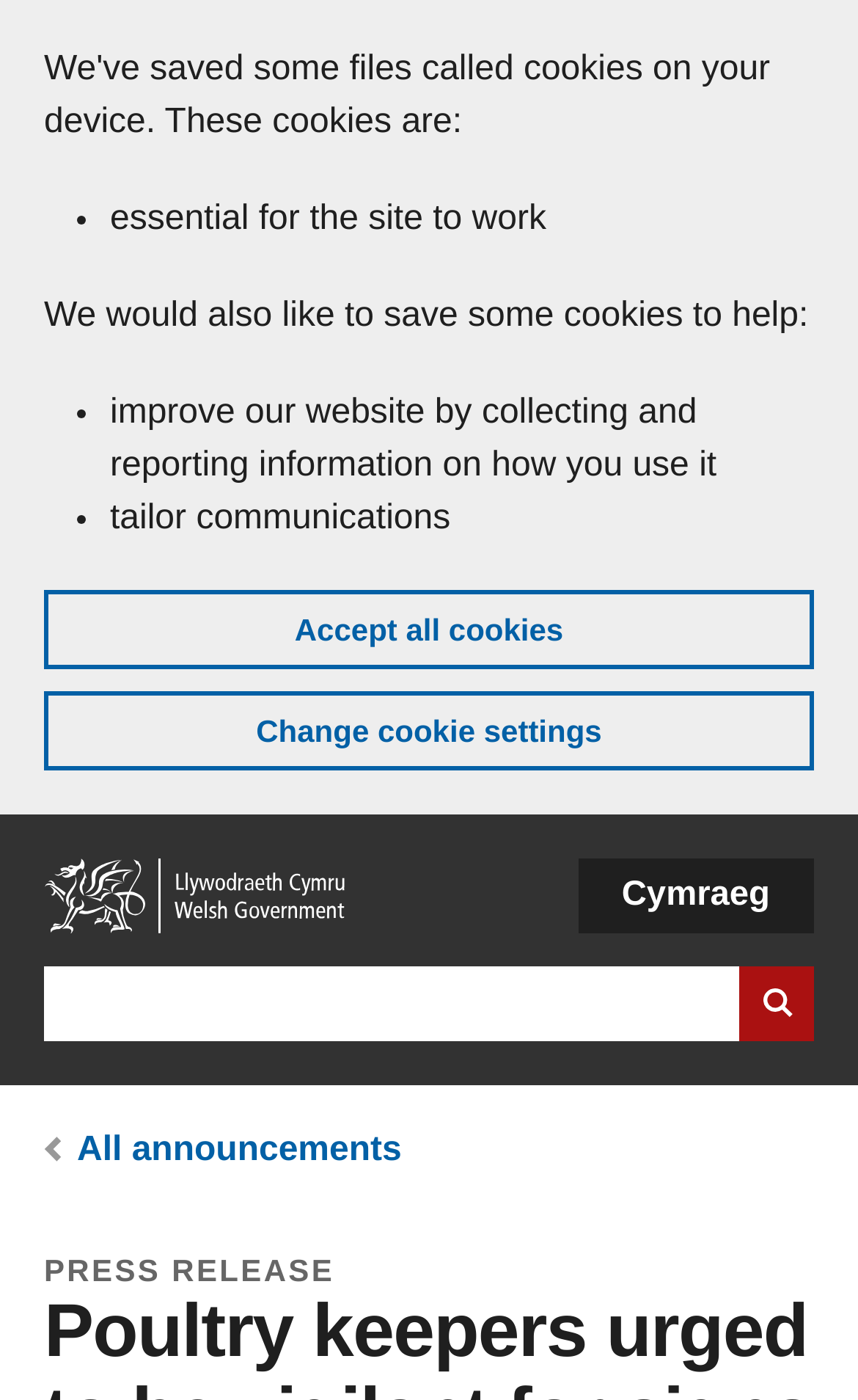Create a detailed narrative describing the layout and content of the webpage.

The webpage is about an announcement from the GOV.WALES website, specifically urging poultry keepers to follow good biosecurity practices to minimize contact with wild birds and to be vigilant for signs of Avian Influenza.

At the top of the page, there is a banner that spans the entire width, taking up about half of the screen's height. This banner informs users about cookies on the GOV.WALES website, listing three purposes for which cookies are used: essential for the site to work, improving the website, and tailoring communications. There are buttons to accept all cookies or change cookie settings.

Below the banner, there is a link to skip to the main content. On the top-left corner, there is a link to the home page, and next to it, a search bar with a search button. On the top-right corner, there is a language navigation menu with a button to switch to Welsh (Cymraeg).

Further down, there is a navigation section with breadcrumb links, indicating the user's current location on the website. This section includes a link to "All announcements" and a static text "PRESS RELEASE" below it.

Overall, the webpage has a simple and organized layout, with clear headings and concise text, making it easy to navigate and understand the content.